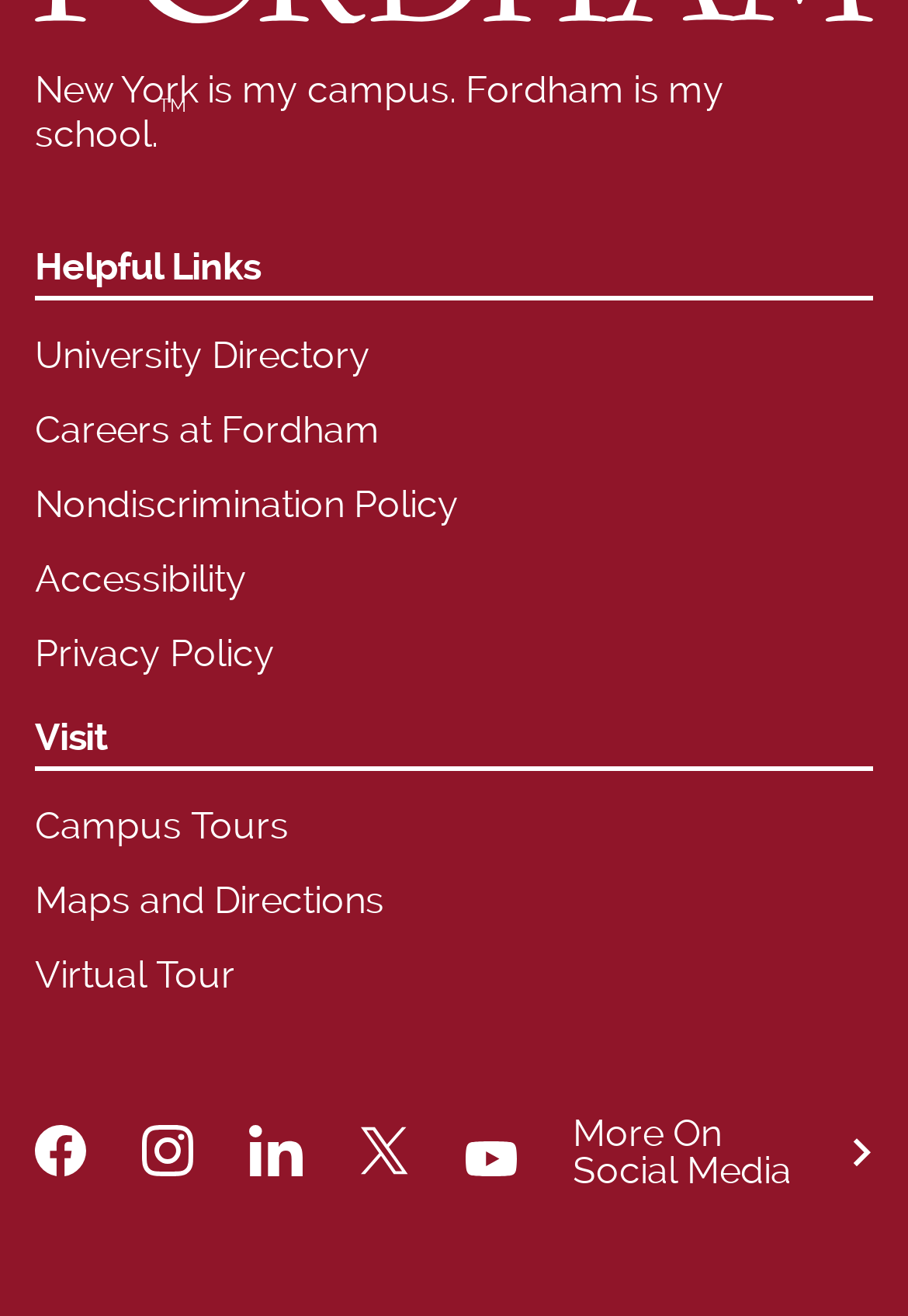What is the slogan of Fordham University?
Examine the image and give a concise answer in one word or a short phrase.

New York is my campus. Fordham is my school.